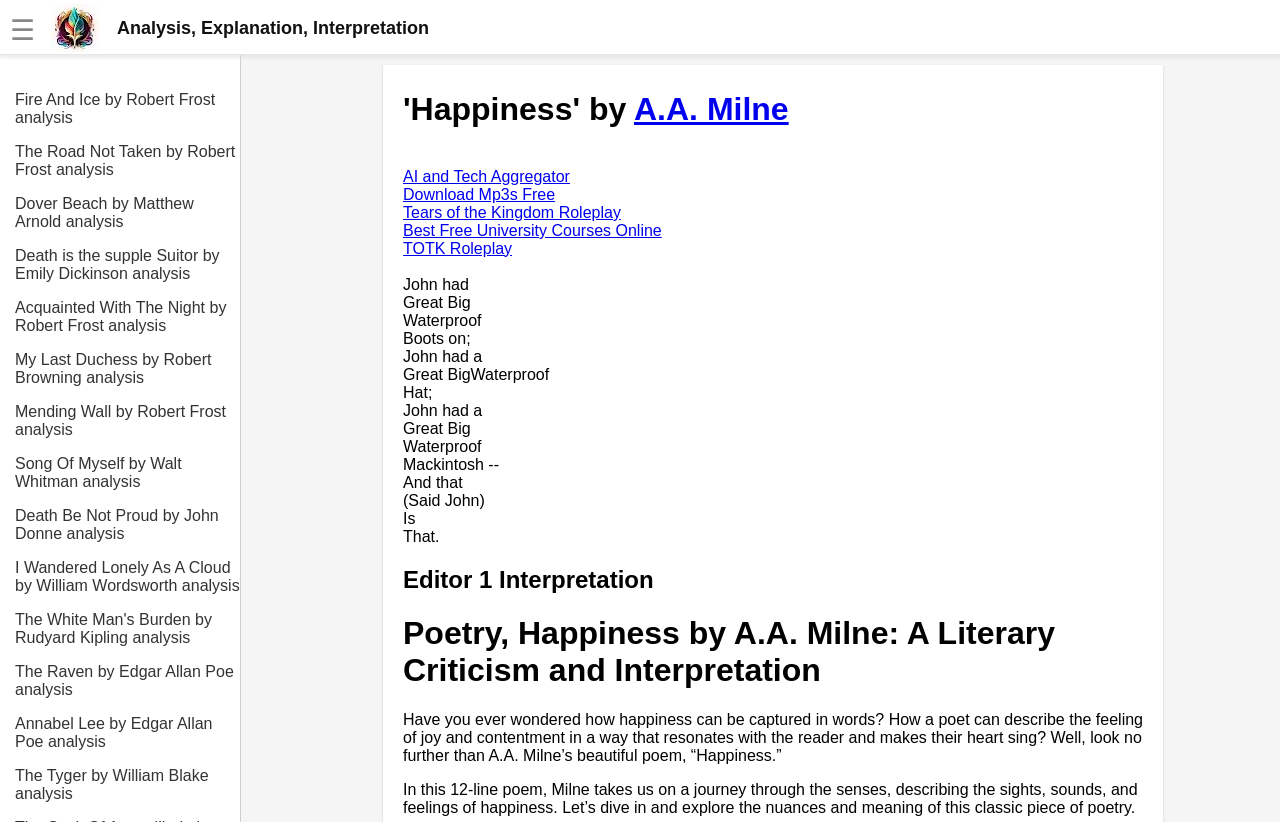Please find the bounding box coordinates of the section that needs to be clicked to achieve this instruction: "Click the 'AI and Tech Aggregator' link".

[0.315, 0.204, 0.445, 0.225]